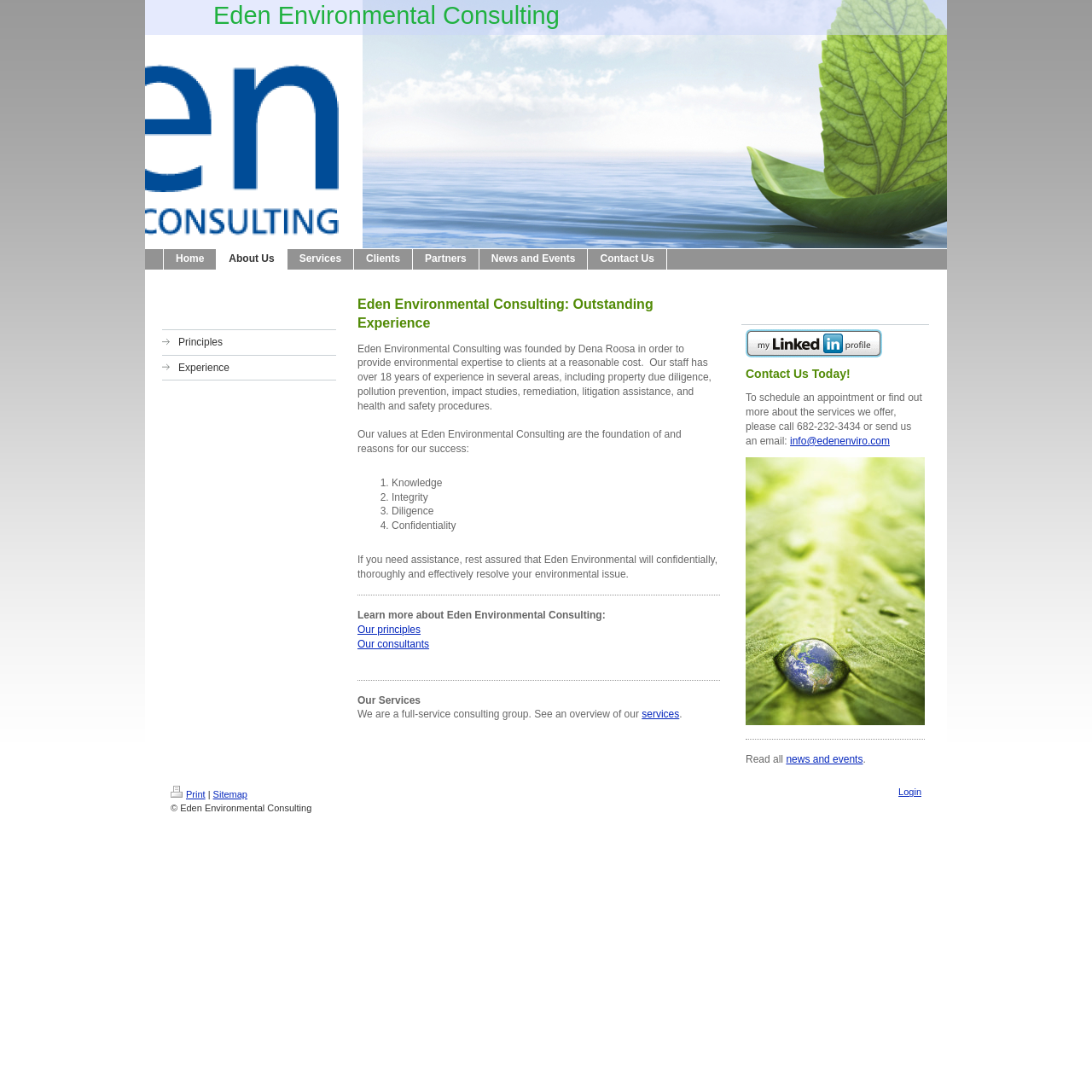Based on the element description: "Sitemap", identify the UI element and provide its bounding box coordinates. Use four float numbers between 0 and 1, [left, top, right, bottom].

[0.195, 0.723, 0.227, 0.732]